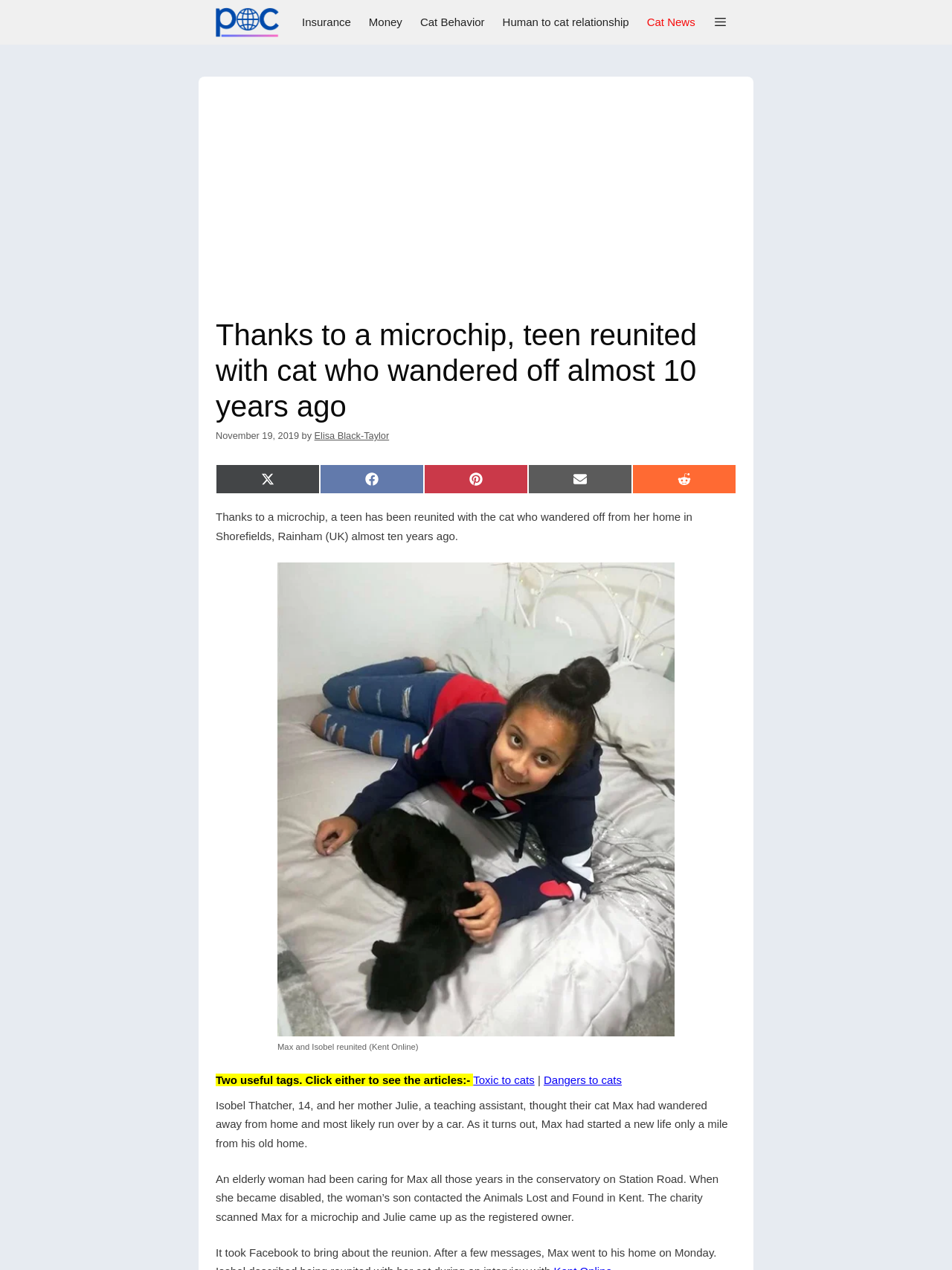Generate a thorough caption detailing the webpage content.

This webpage is about a heartwarming story of a teenager reuniting with her cat, Max, after almost 10 years of separation. At the top of the page, there is a navigation bar with several links, including "Freethinking Animal Advocacy", "Insurance", "Money", "Cat Behavior", "Human to cat relationship", "Cat News", and a button with an icon. 

Below the navigation bar, there is a header section with an advertisement iframe. The main article's title, "Thanks to a microchip, teen reunited with cat who wandered off almost 10 years ago", is displayed prominently. The title is followed by the publication date, "November 19, 2019", and the author's name, "Elisa Black-Taylor". 

There are social media sharing links, including Twitter, Facebook, Pinterest, Email, and Reddit, aligned horizontally below the title. The main article's content is divided into paragraphs, with the first paragraph describing the reunion of the teenager and her cat. 

A large image of the reunited cat and its owner, Max and Isobel, is displayed below the first paragraph, accompanied by a caption "Max and Isobel reunited (Kent Online)". The article continues with more paragraphs, describing the story of how Max was found and reunited with its owner. 

At the bottom of the article, there are two useful tags, "Toxic to cats" and "Dangers to cats", which are clickable links to related articles. The webpage has a clean and organized layout, making it easy to read and navigate.